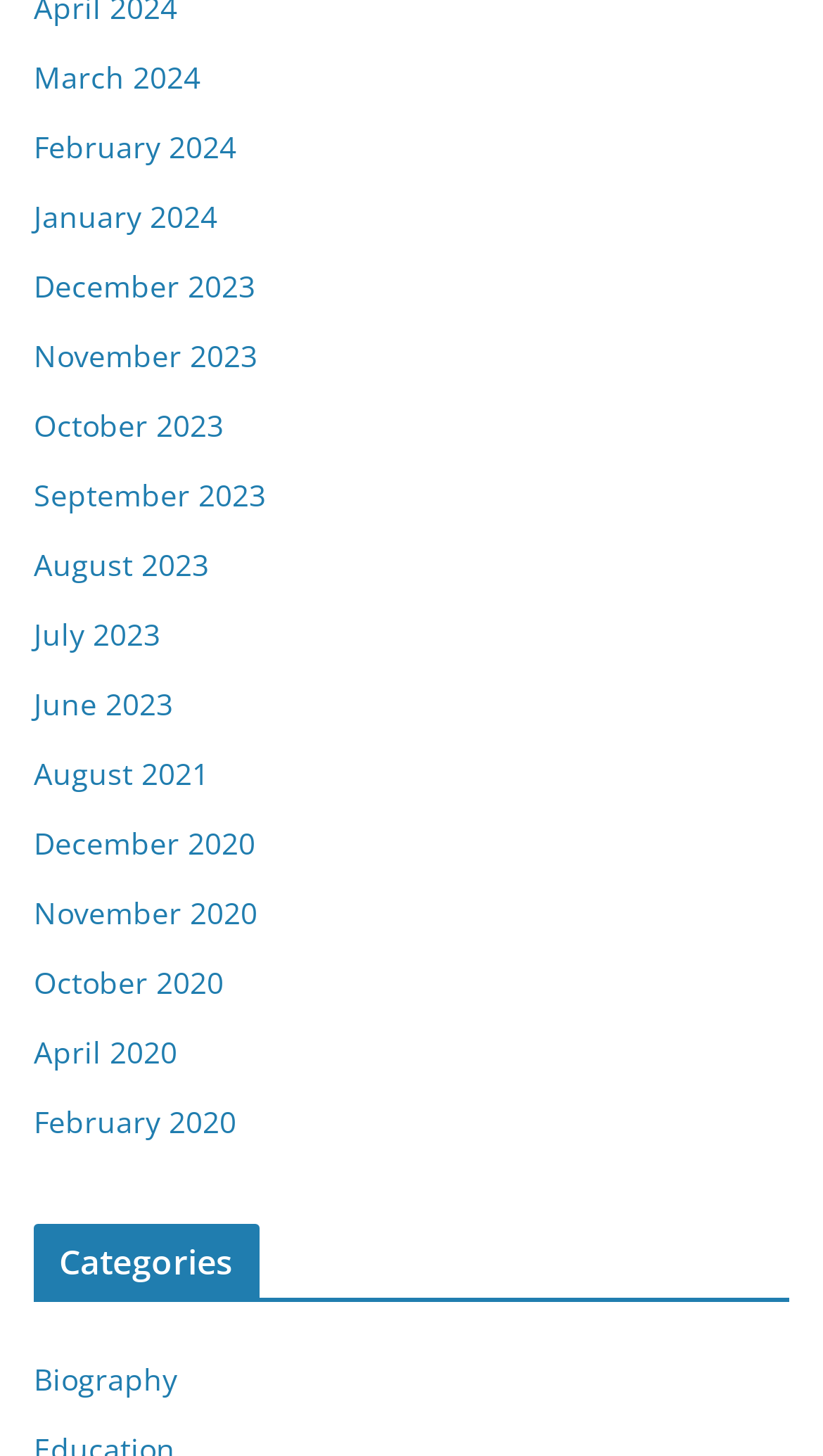Can you determine the bounding box coordinates of the area that needs to be clicked to fulfill the following instruction: "go to Biography"?

[0.041, 0.933, 0.215, 0.961]